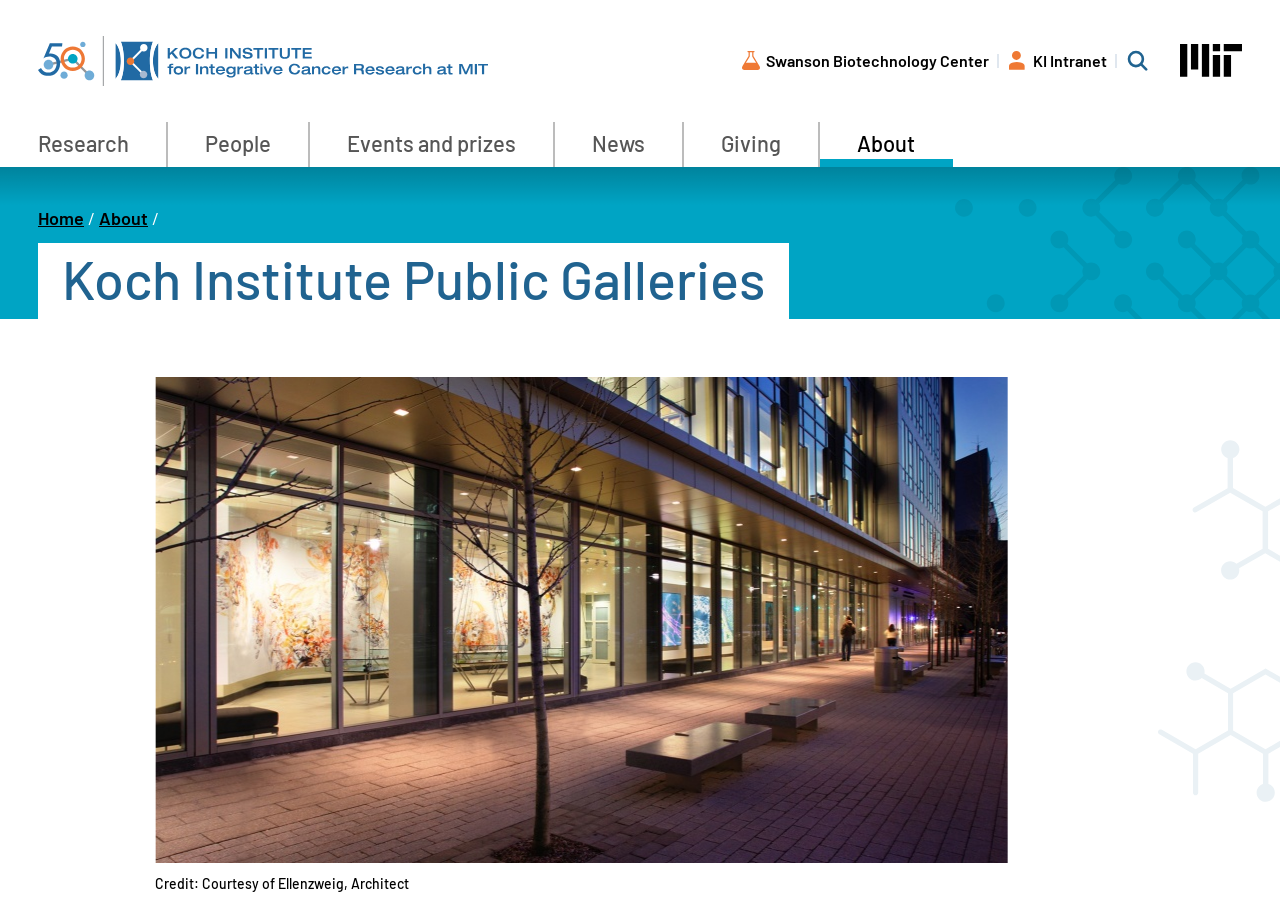Based on the description "title="MIT home"", find the bounding box of the specified UI element.

[0.922, 0.049, 0.97, 0.085]